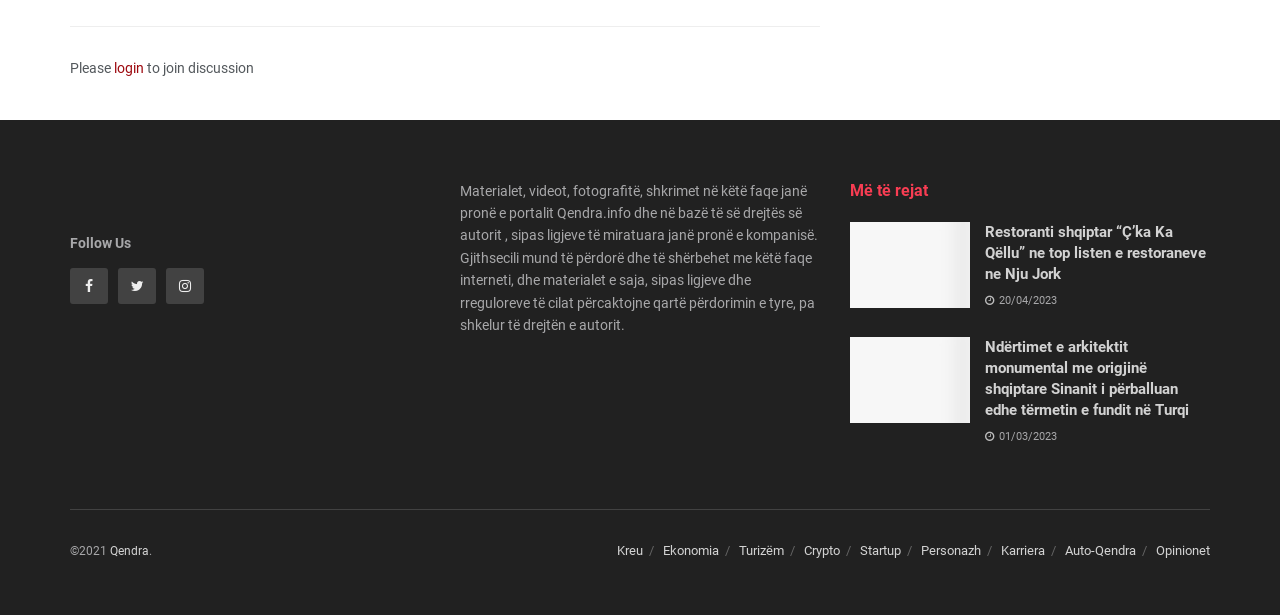Identify the bounding box coordinates of the area you need to click to perform the following instruction: "Click on the login link".

[0.089, 0.098, 0.112, 0.124]